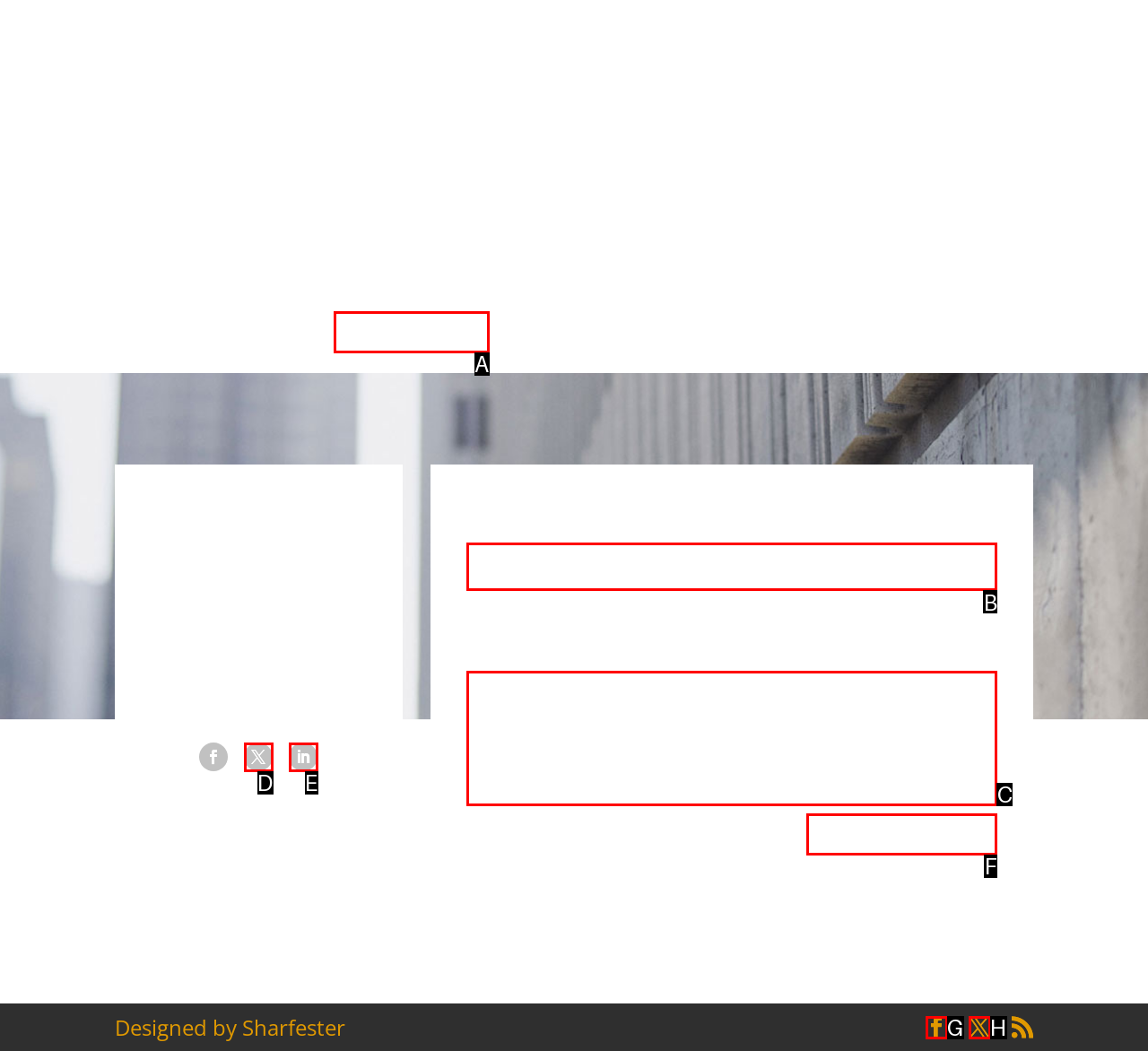Identify which HTML element matches the description: name="et_pb_contact_name_0" placeholder="Name". Answer with the correct option's letter.

B